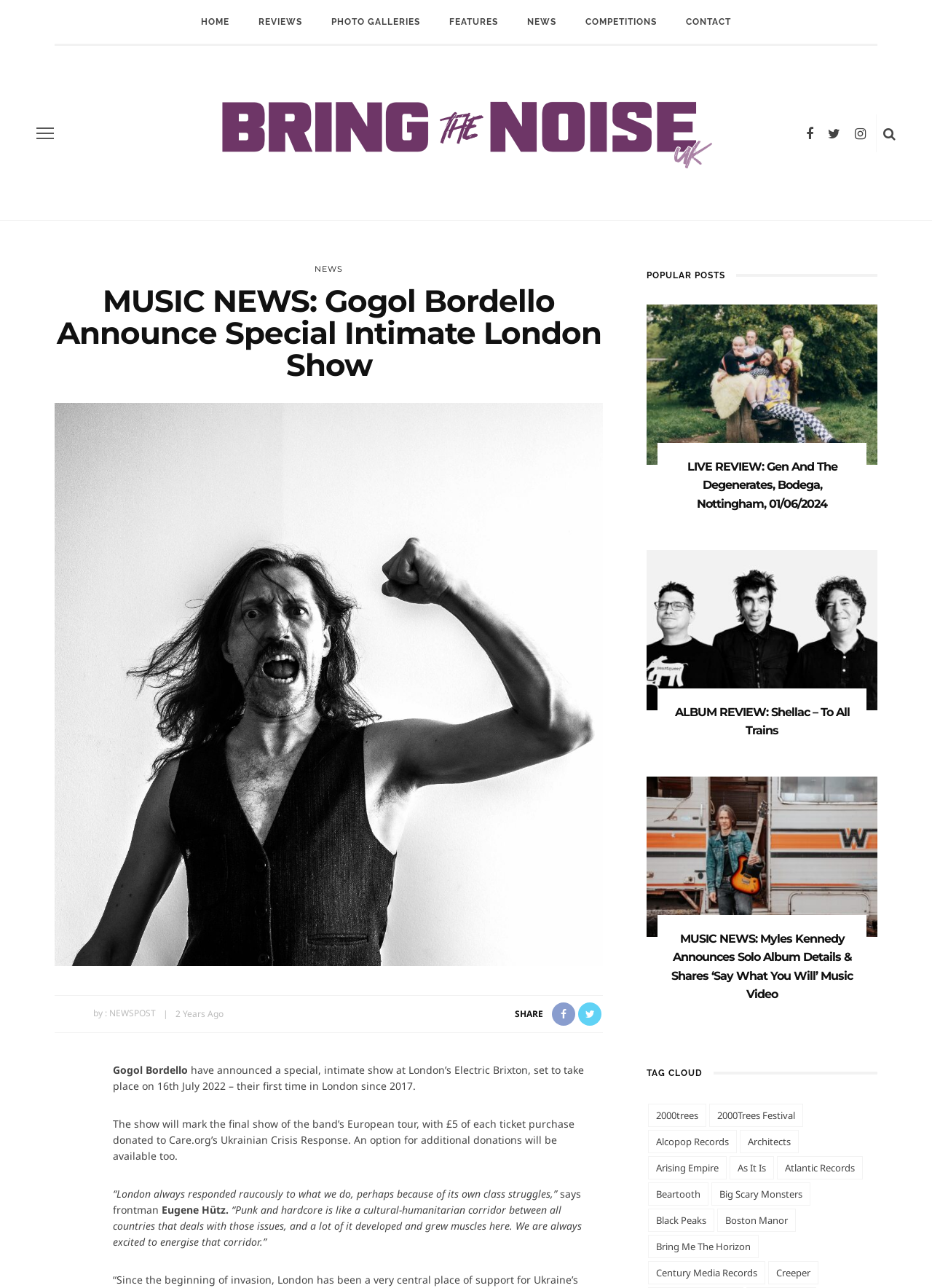Bounding box coordinates are specified in the format (top-left x, top-left y, bottom-right x, bottom-right y). All values are floating point numbers bounded between 0 and 1. Please provide the bounding box coordinate of the region this sentence describes: Big Scary Monsters

[0.764, 0.918, 0.87, 0.936]